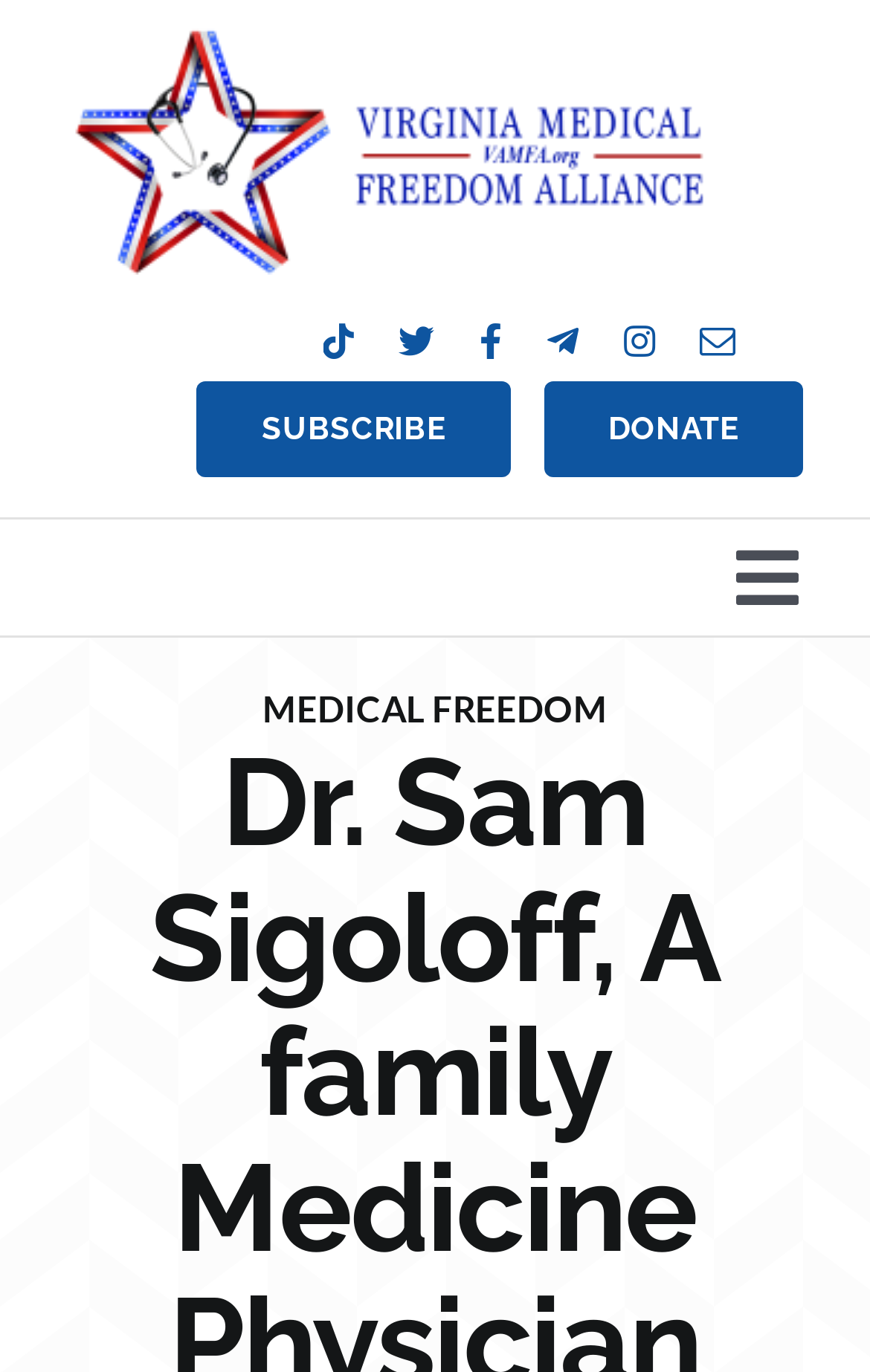For the element described, predict the bounding box coordinates as (top-left x, top-left y, bottom-right x, bottom-right y). All values should be between 0 and 1. Element description: aria-label="VA Medical Freedom Alliance"

[0.077, 0.013, 0.846, 0.044]